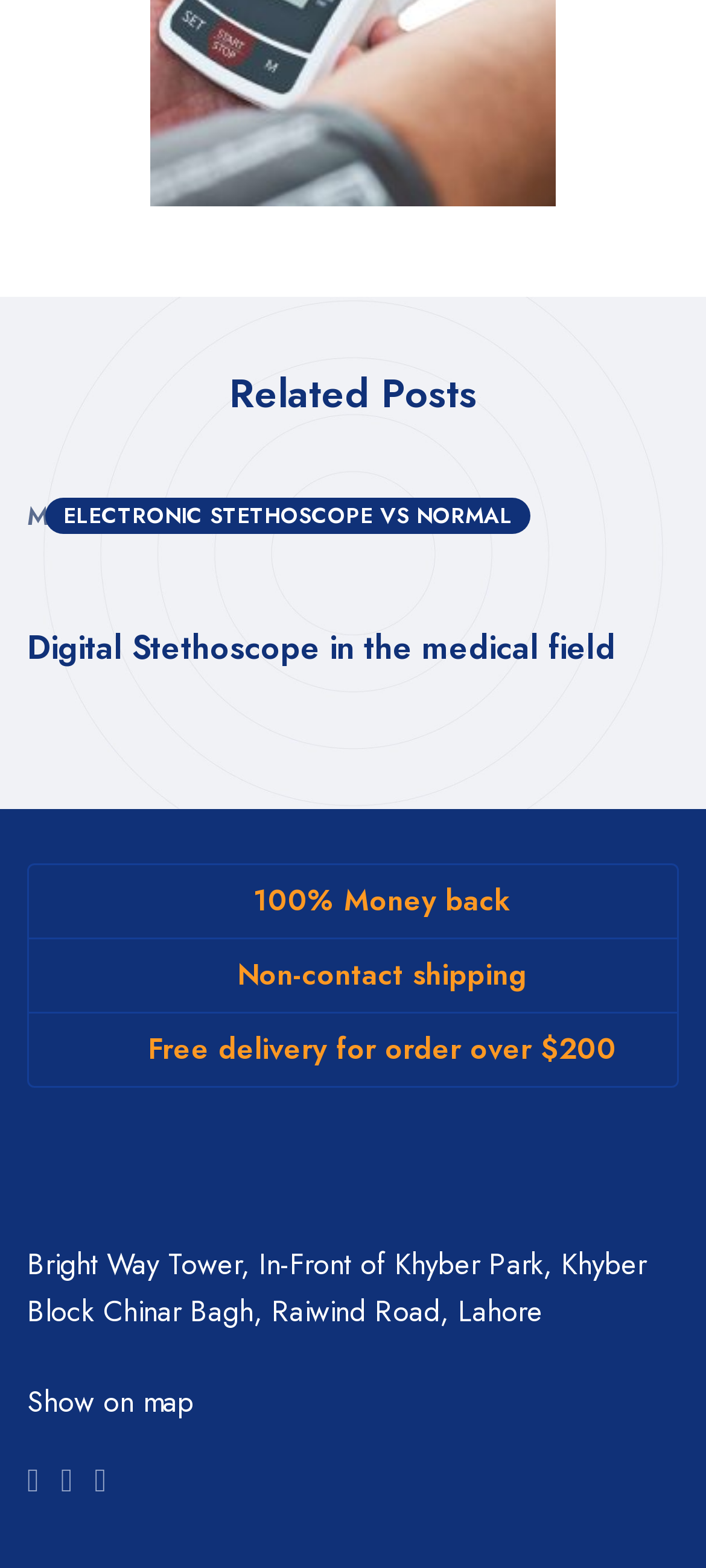From the element description Instagram, predict the bounding box coordinates of the UI element. The coordinates must be specified in the format (top-left x, top-left y, bottom-right x, bottom-right y) and should be within the 0 to 1 range.

[0.086, 0.933, 0.103, 0.956]